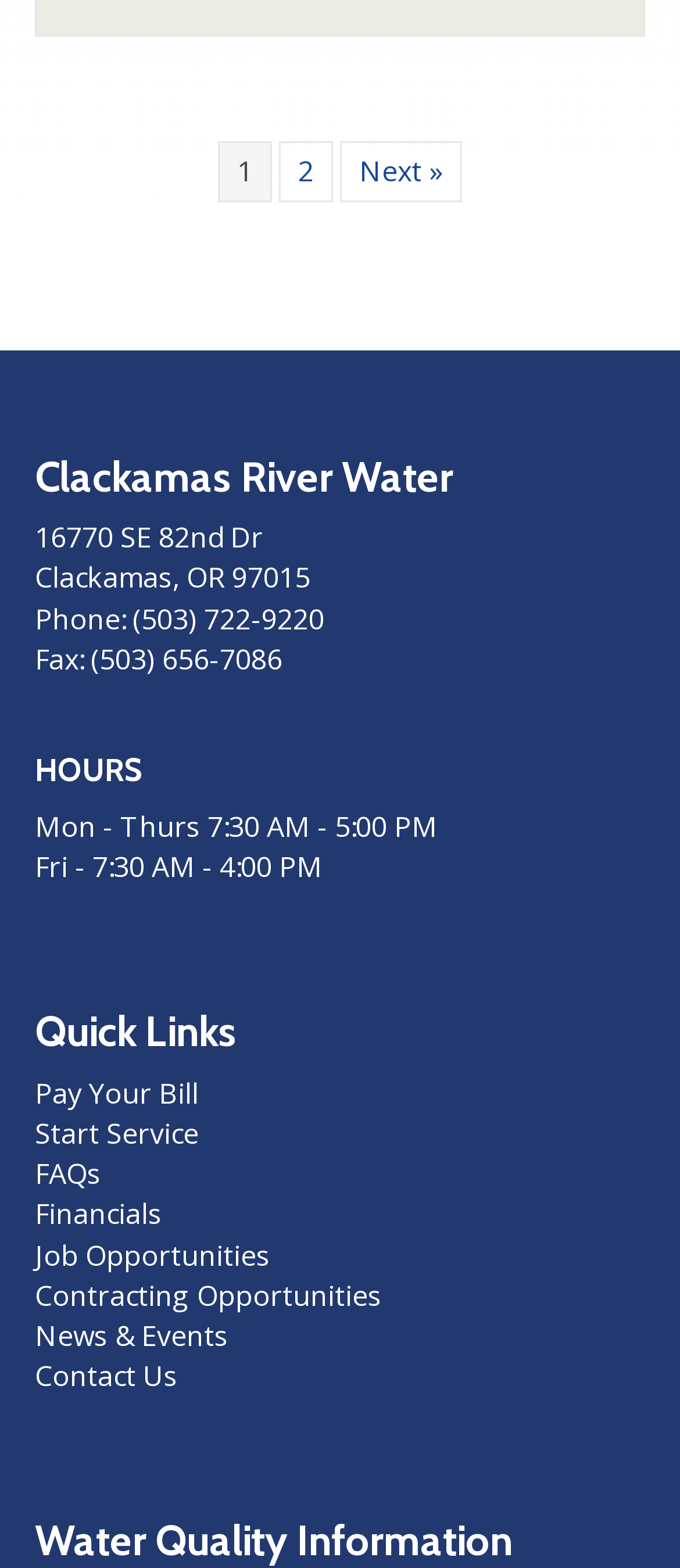What is the phone number of Clackamas River Water?
Based on the screenshot, give a detailed explanation to answer the question.

I found the phone number by looking at the static text element that says 'Phone: (503) 722-9220' which is located below the address of Clackamas River Water.